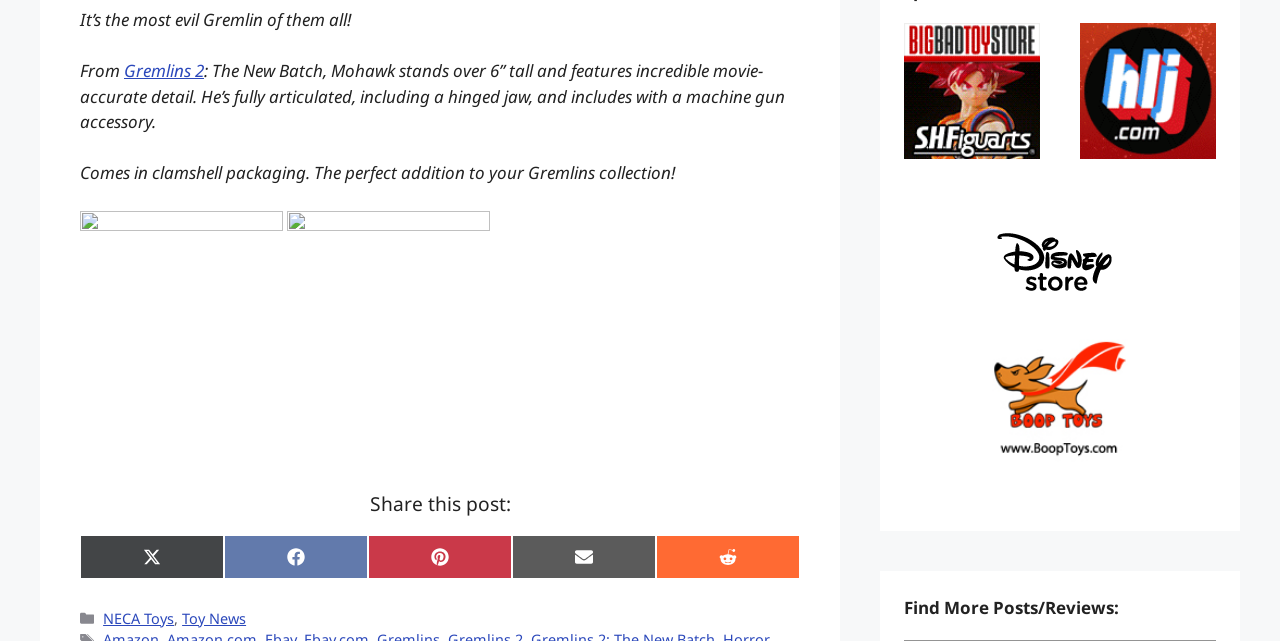Determine the bounding box coordinates for the clickable element required to fulfill the instruction: "Share this post on Twitter". Provide the coordinates as four float numbers between 0 and 1, i.e., [left, top, right, bottom].

[0.062, 0.834, 0.175, 0.903]